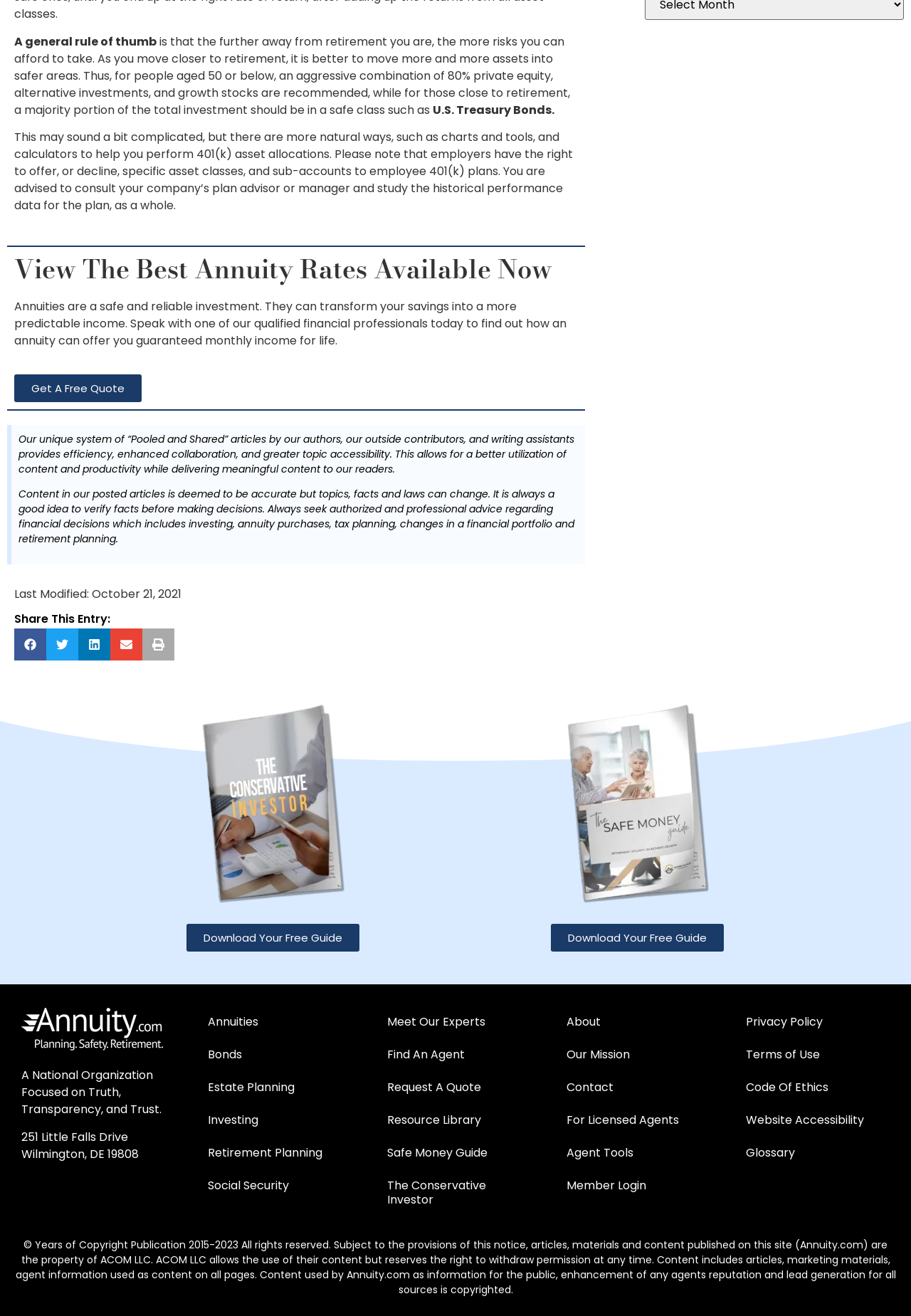Extract the bounding box coordinates of the UI element described: "Download Your Free Guide". Provide the coordinates in the format [left, top, right, bottom] with values ranging from 0 to 1.

[0.605, 0.702, 0.795, 0.723]